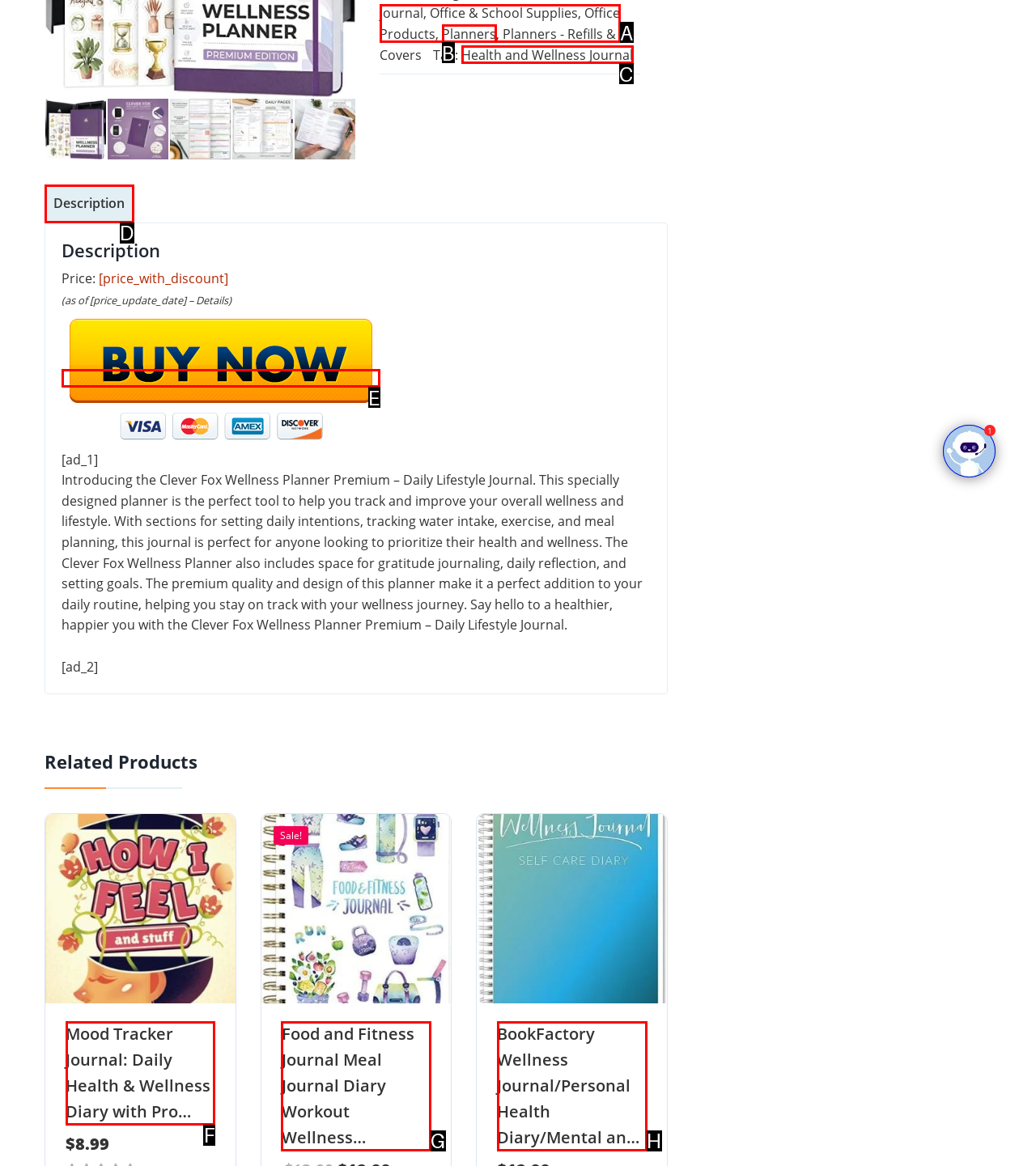Match the description to the correct option: Individual & Group Health Insurance
Provide the letter of the matching option directly.

None